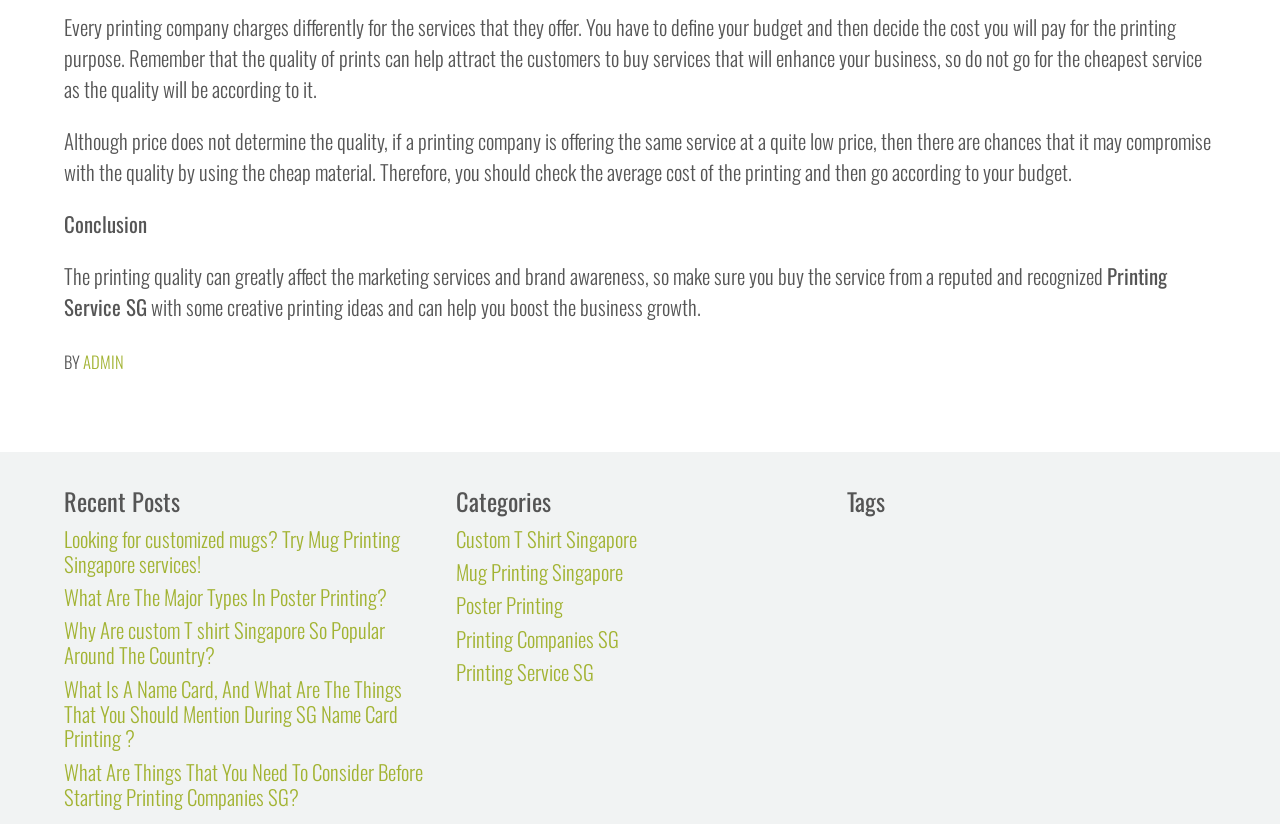Provide the bounding box coordinates of the area you need to click to execute the following instruction: "Click on 'ADMIN'".

[0.065, 0.423, 0.097, 0.453]